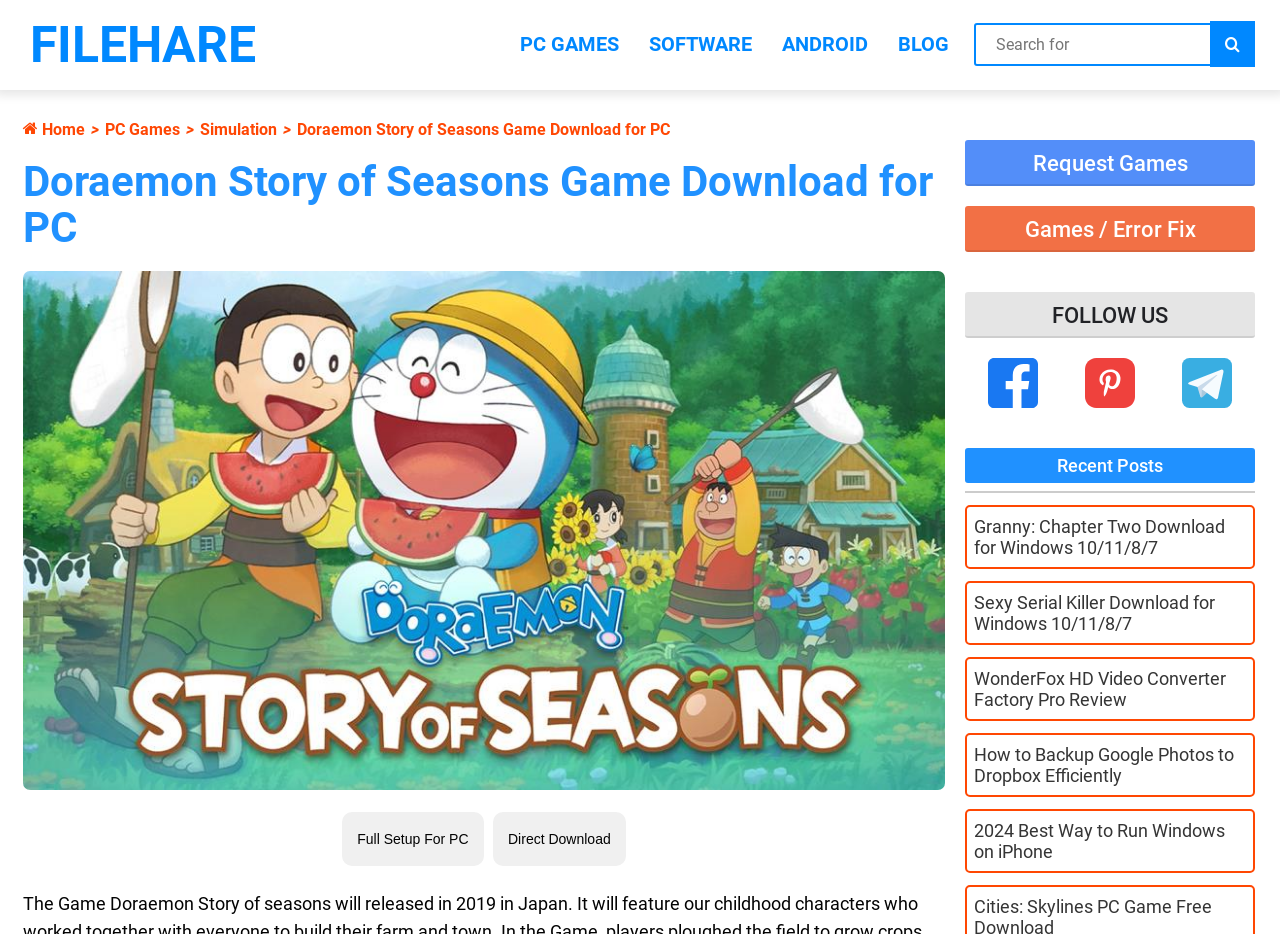Please identify the bounding box coordinates of the element that needs to be clicked to execute the following command: "Check out the full site". Provide the bounding box using four float numbers between 0 and 1, formatted as [left, top, right, bottom].

None